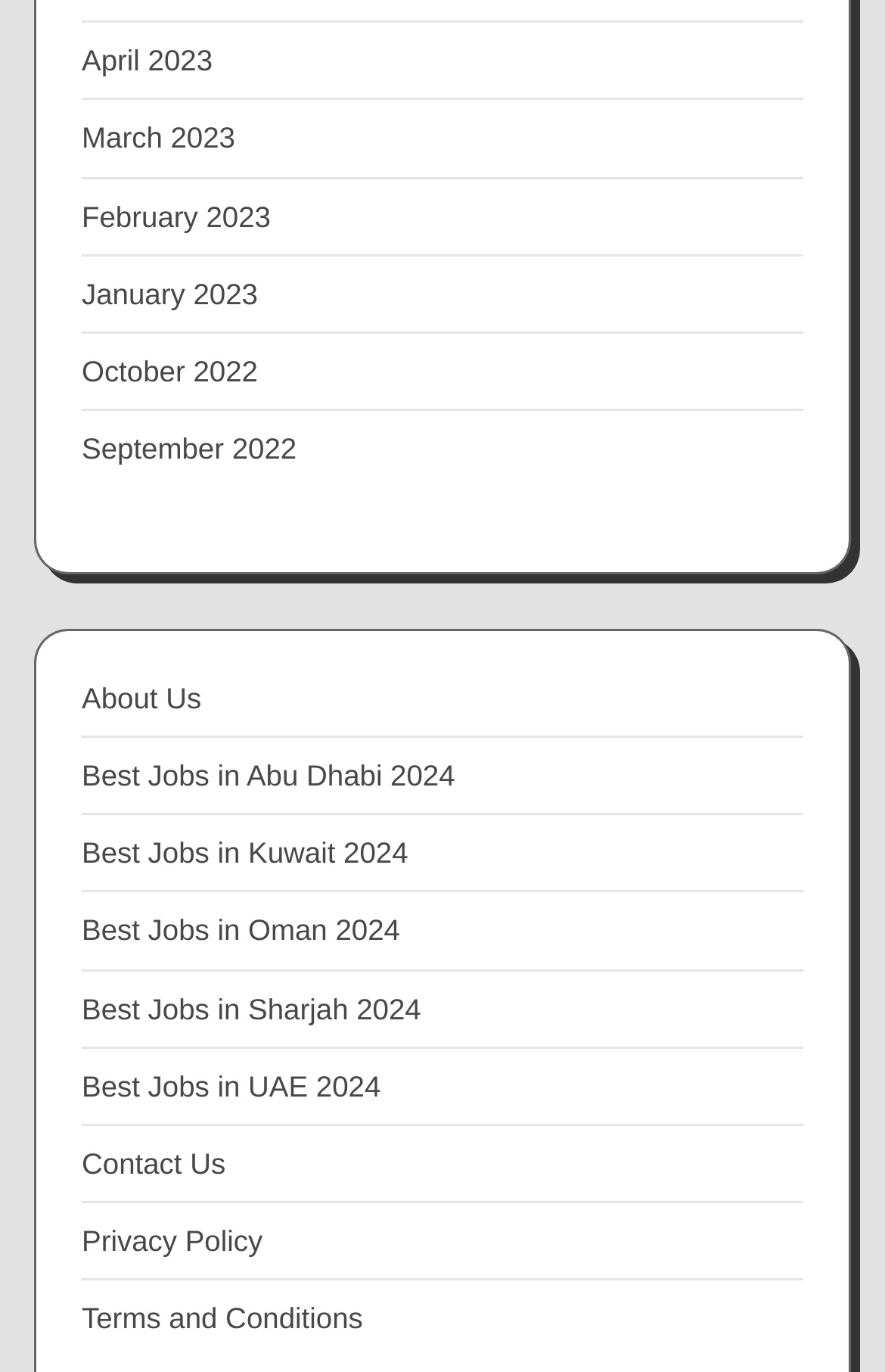Look at the image and answer the question in detail:
How many 'Best Jobs' links are there?

I counted the number of links with 'Best Jobs' in their text, which are 'Best Jobs in Abu Dhabi 2024', 'Best Jobs in Kuwait 2024', 'Best Jobs in Oman 2024', 'Best Jobs in Sharjah 2024', and 'Best Jobs in UAE 2024', totaling 5 links.